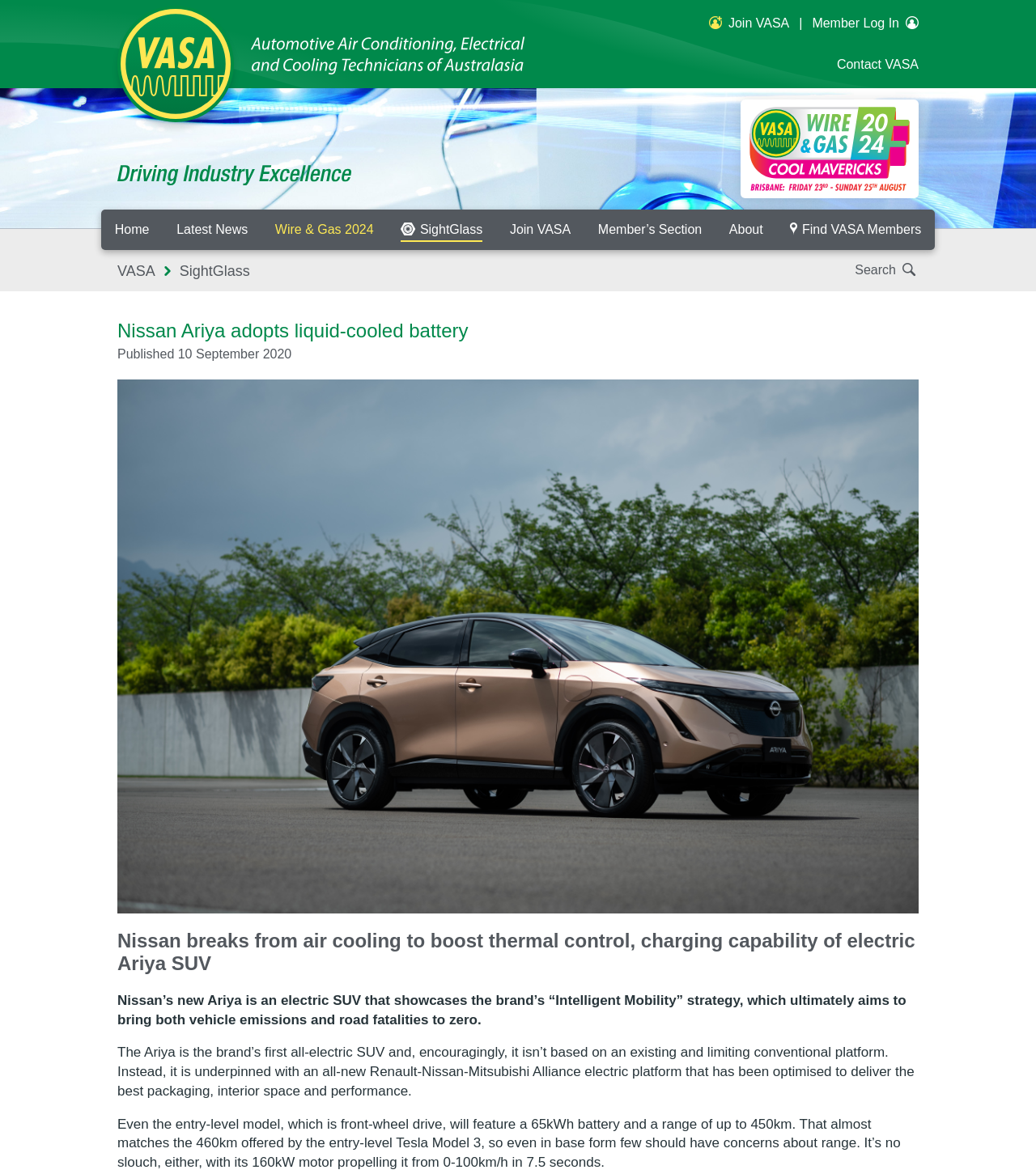Extract the bounding box for the UI element that matches this description: "Wire & Gas 2024".

[0.252, 0.179, 0.374, 0.213]